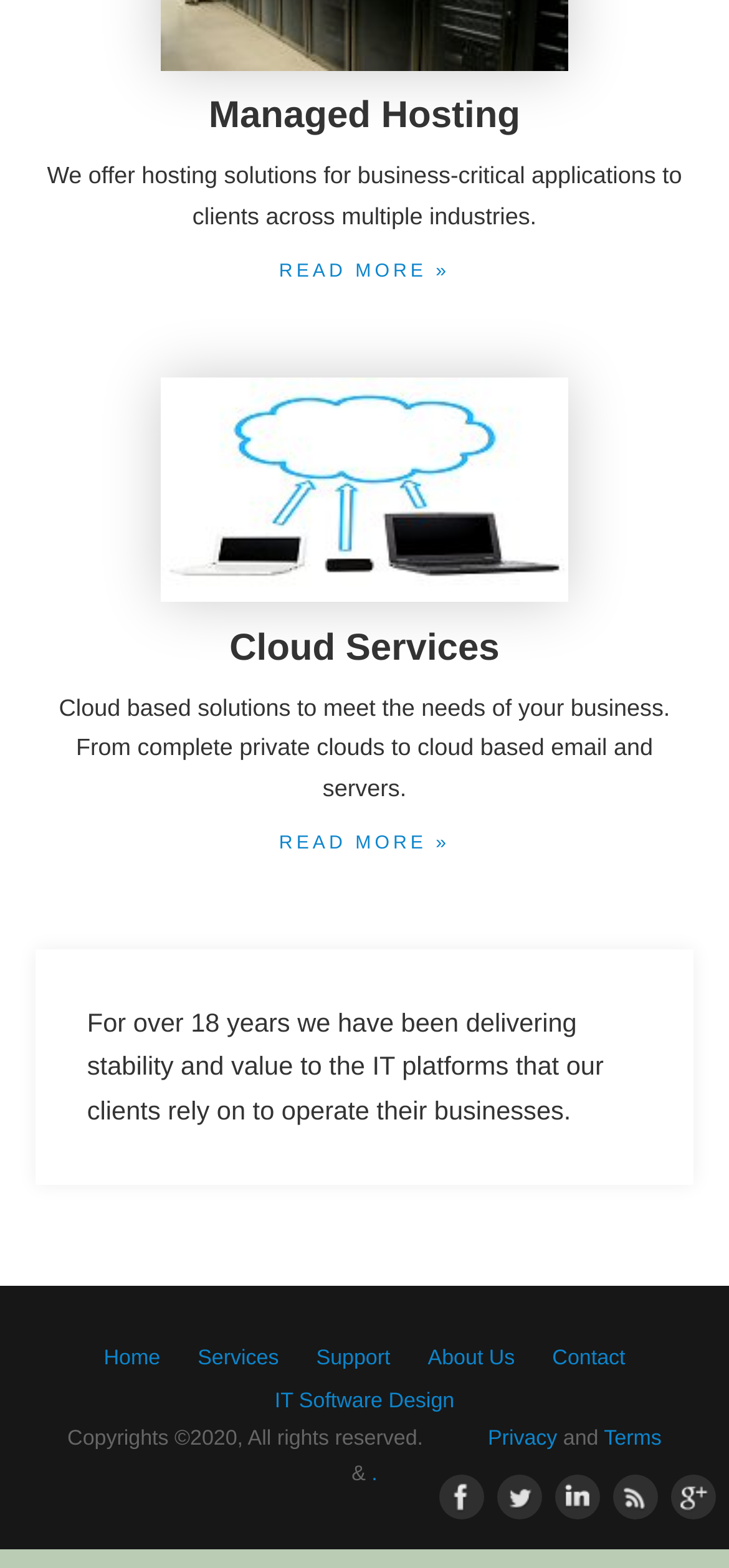Using the elements shown in the image, answer the question comprehensively: What is the purpose of the 'READ MORE »' links?

The 'READ MORE »' links are likely intended to provide more information about the company's services, allowing users to learn more about Managed Hosting and Cloud Services. This is inferred from the context in which the links are presented, following brief descriptions of each service.